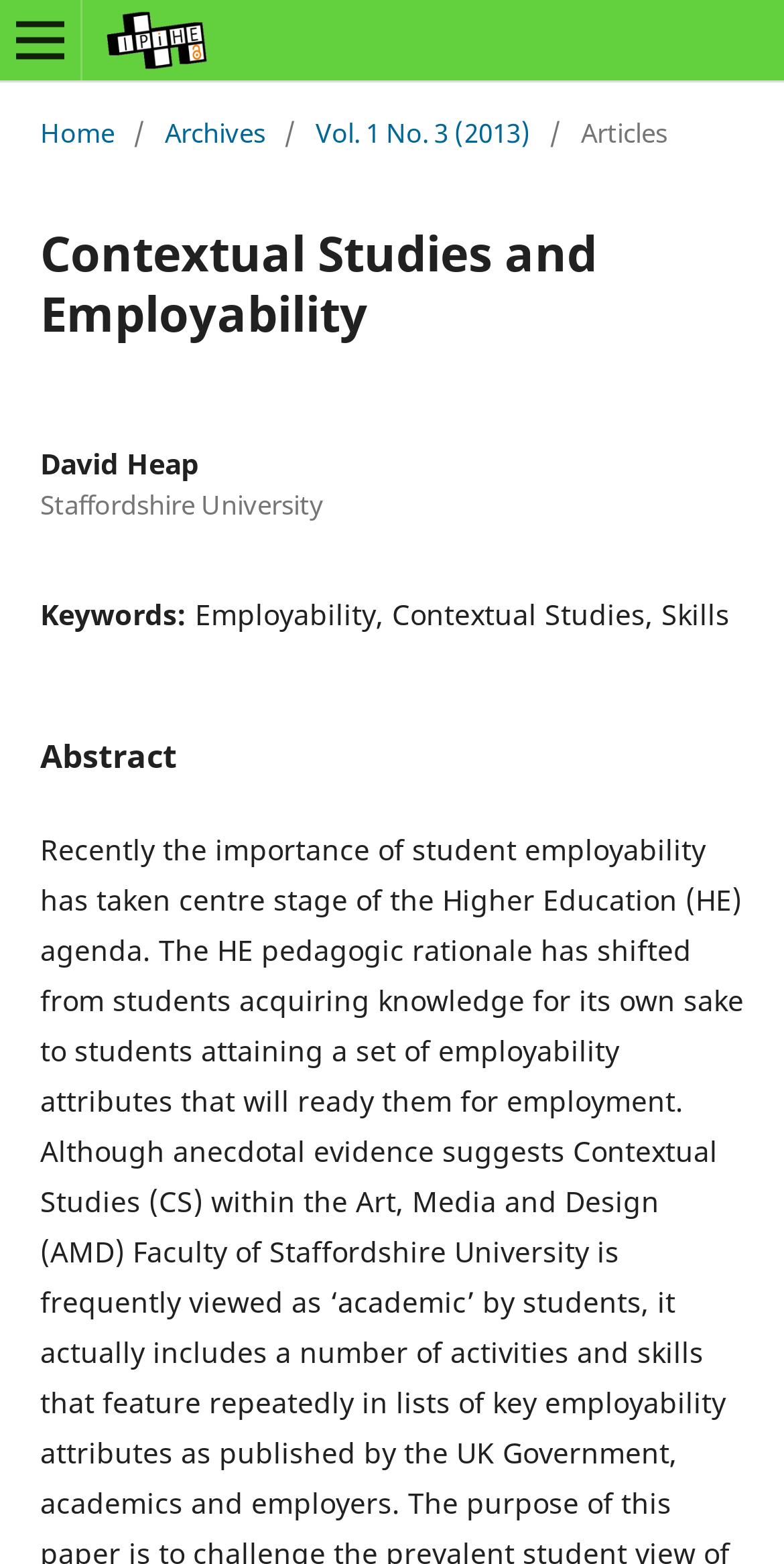Identify the bounding box of the UI component described as: "alt="Impressive Interior Design"".

None